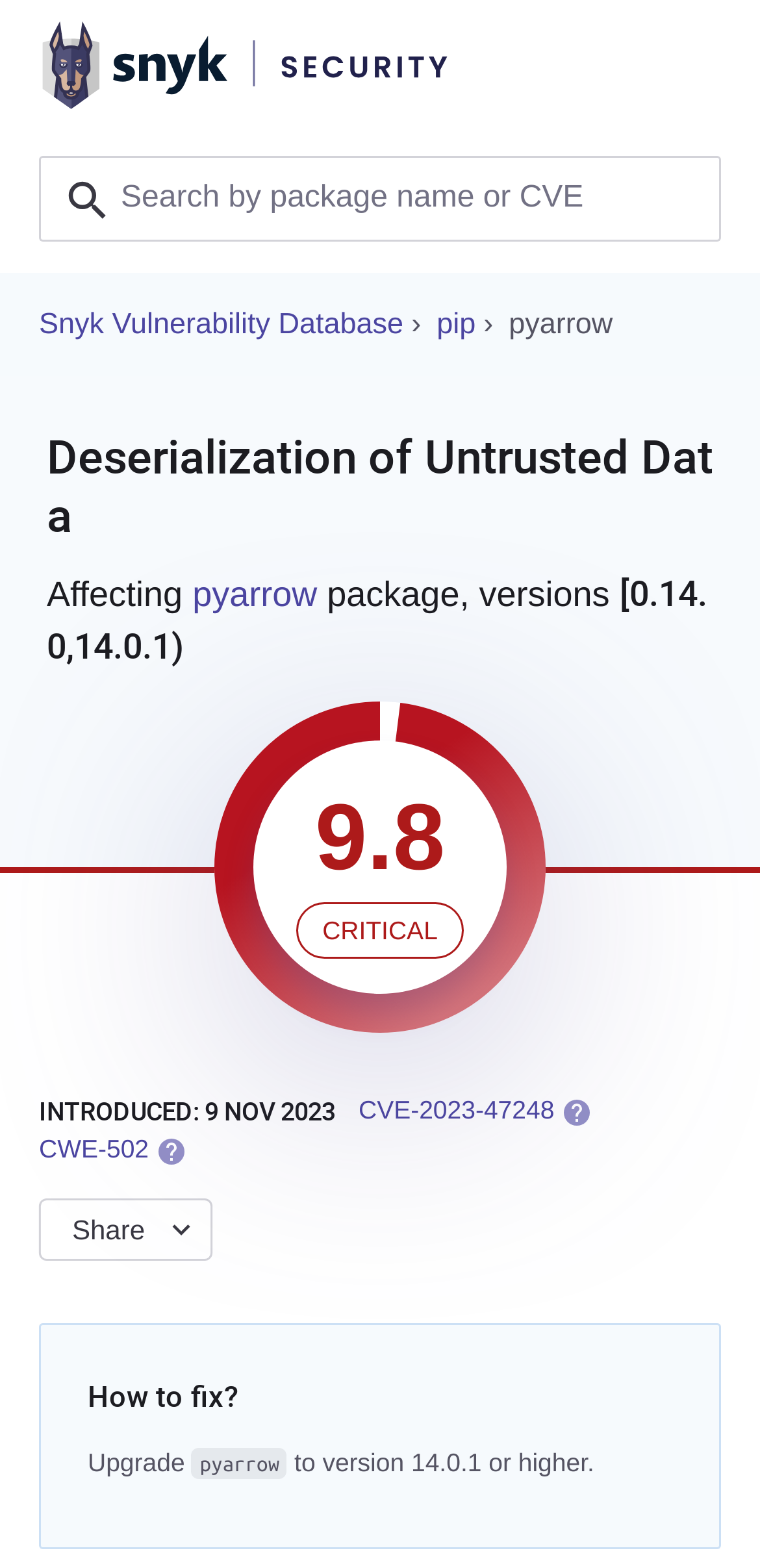Use a single word or phrase to answer the question: 
What is the package name affected by the vulnerability?

pyarrow